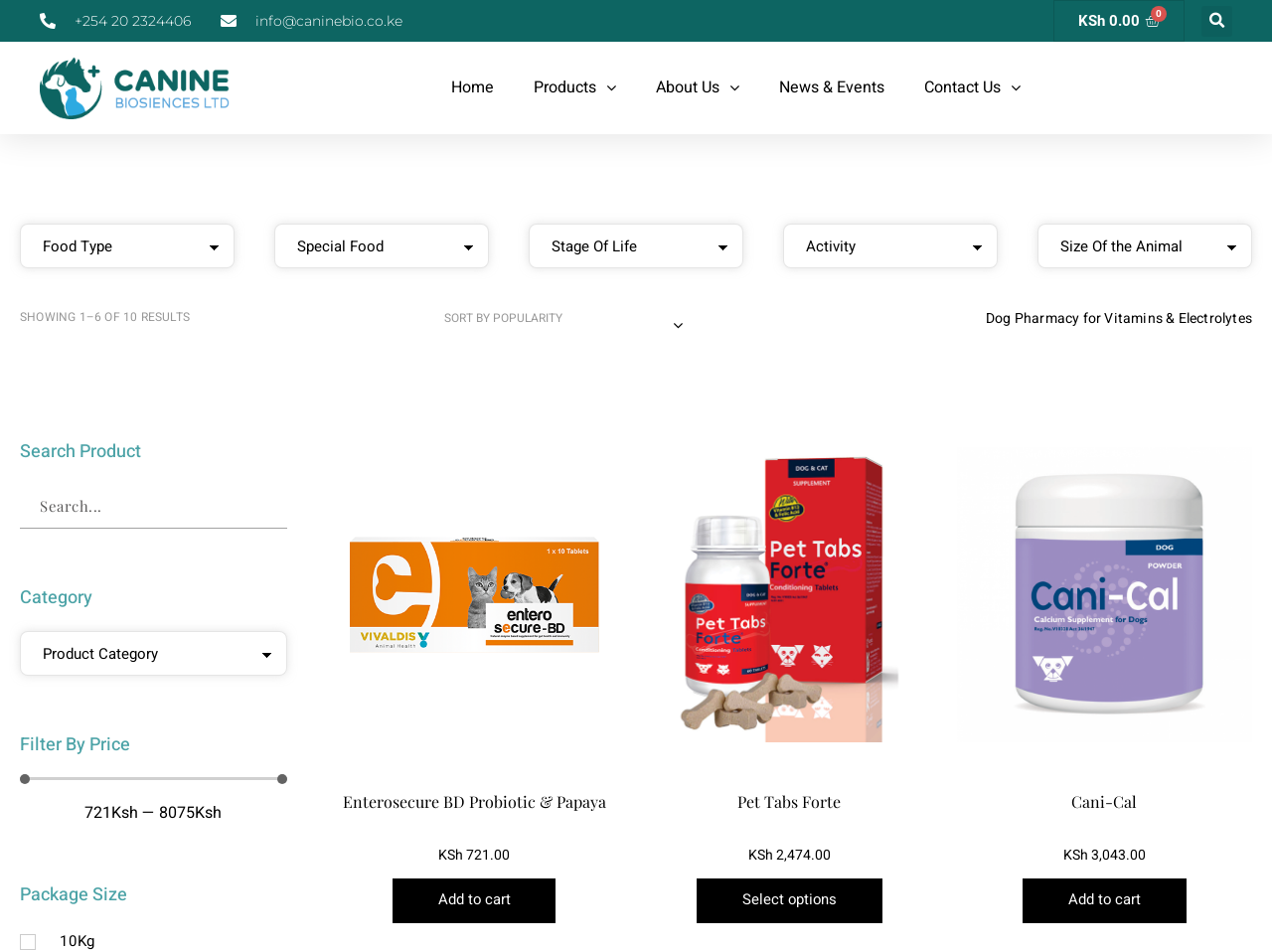Utilize the details in the image to thoroughly answer the following question: What is the price of 'Enterosecure BD Probiotic & Papaya'?

I found the price by looking at the product information section for 'Enterosecure BD Probiotic & Papaya', where the price is listed as 'KSh 721.00'.